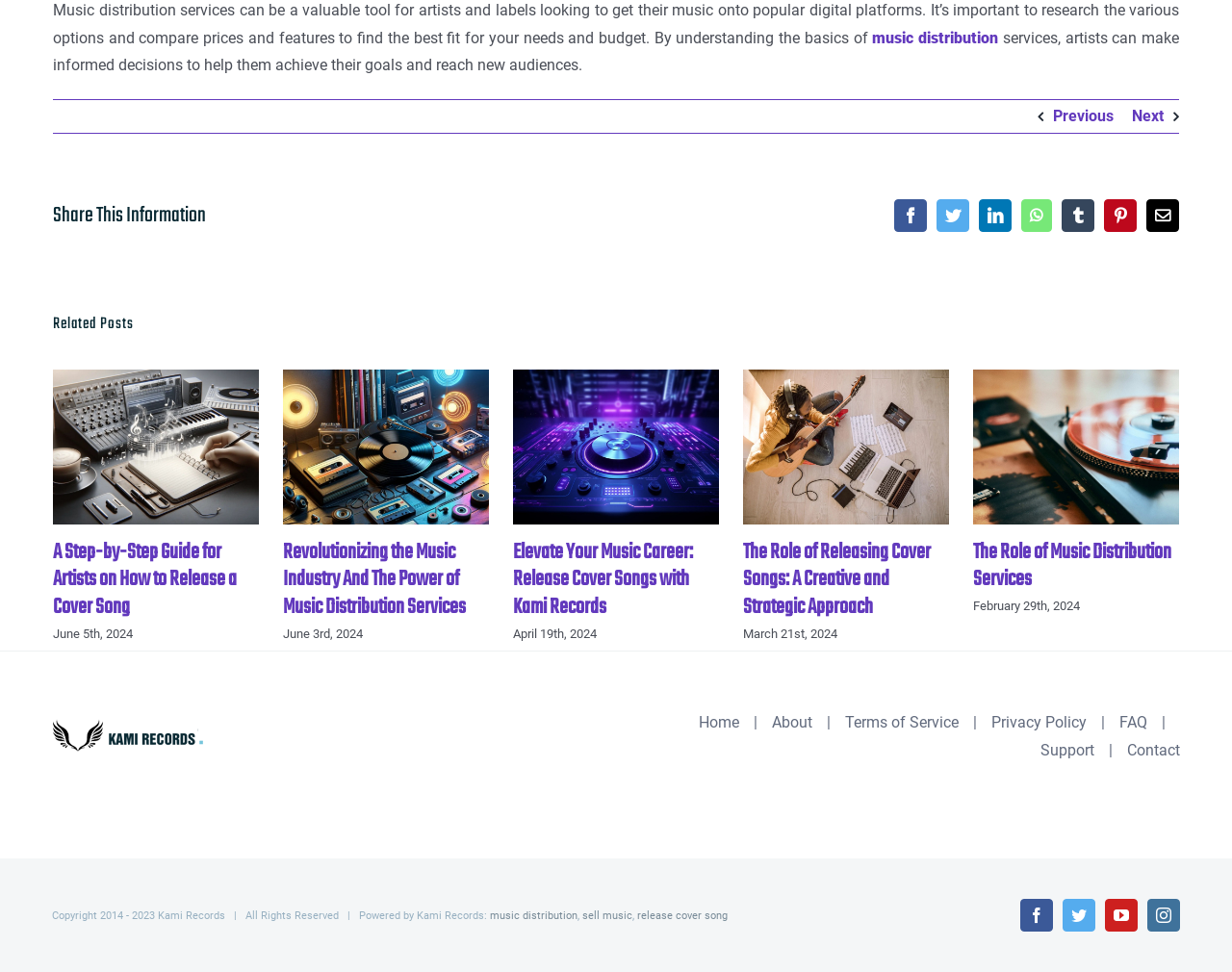Could you provide the bounding box coordinates for the portion of the screen to click to complete this instruction: "Go to the 'Home' page"?

[0.567, 0.73, 0.626, 0.759]